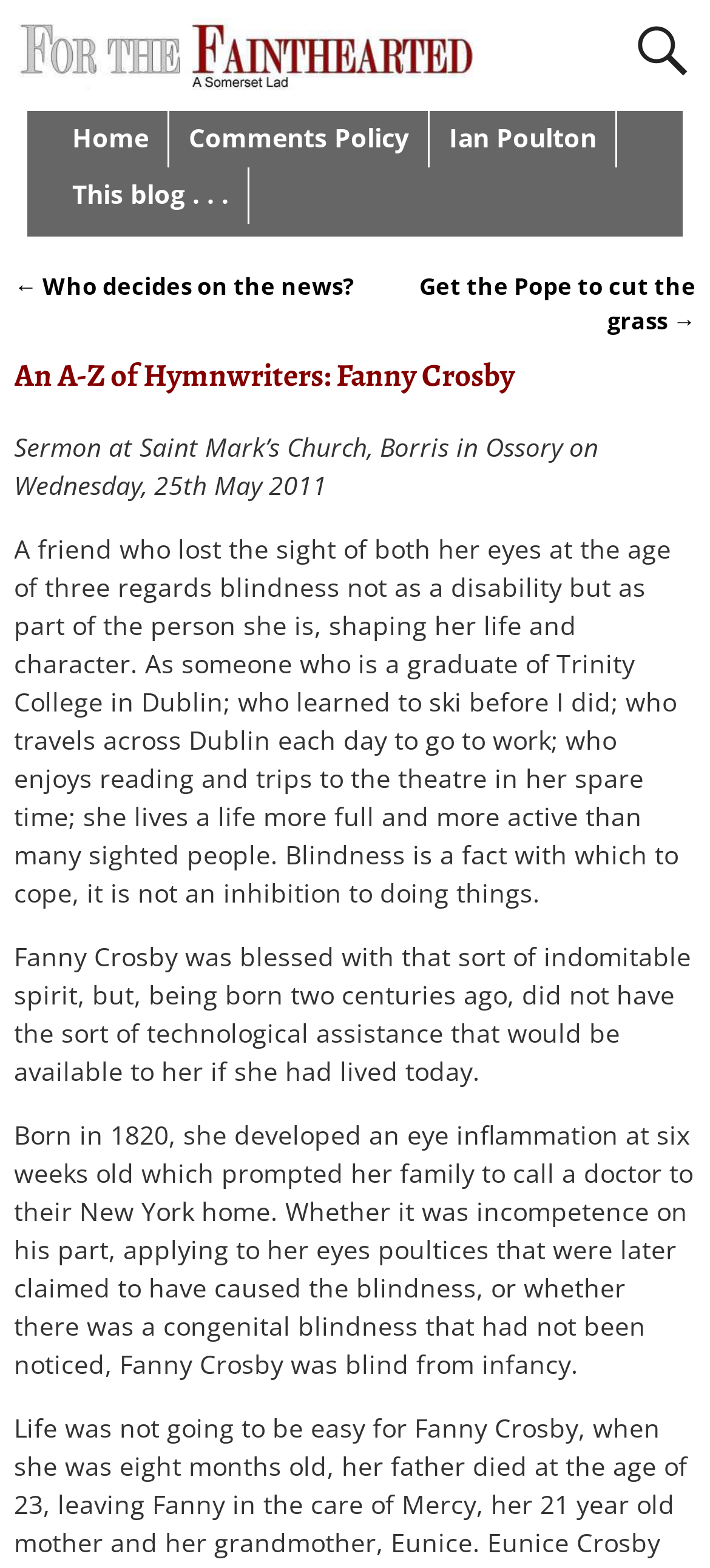From the given element description: "Home", find the bounding box for the UI element. Provide the coordinates as four float numbers between 0 and 1, in the order [left, top, right, bottom].

[0.074, 0.071, 0.236, 0.107]